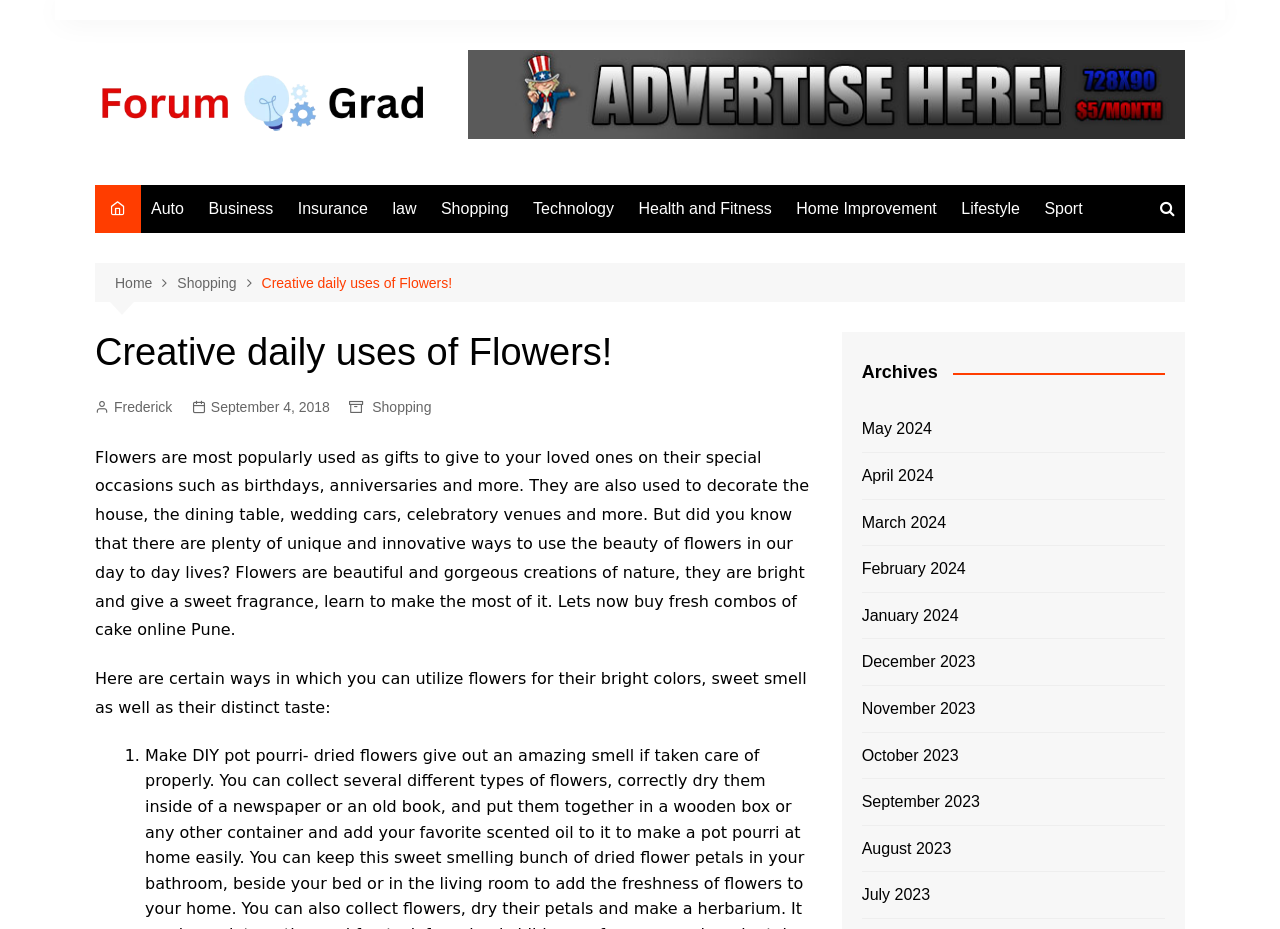Bounding box coordinates should be provided in the format (top-left x, top-left y, bottom-right x, bottom-right y) with all values between 0 and 1. Identify the bounding box for this UI element: law

[0.299, 0.199, 0.333, 0.25]